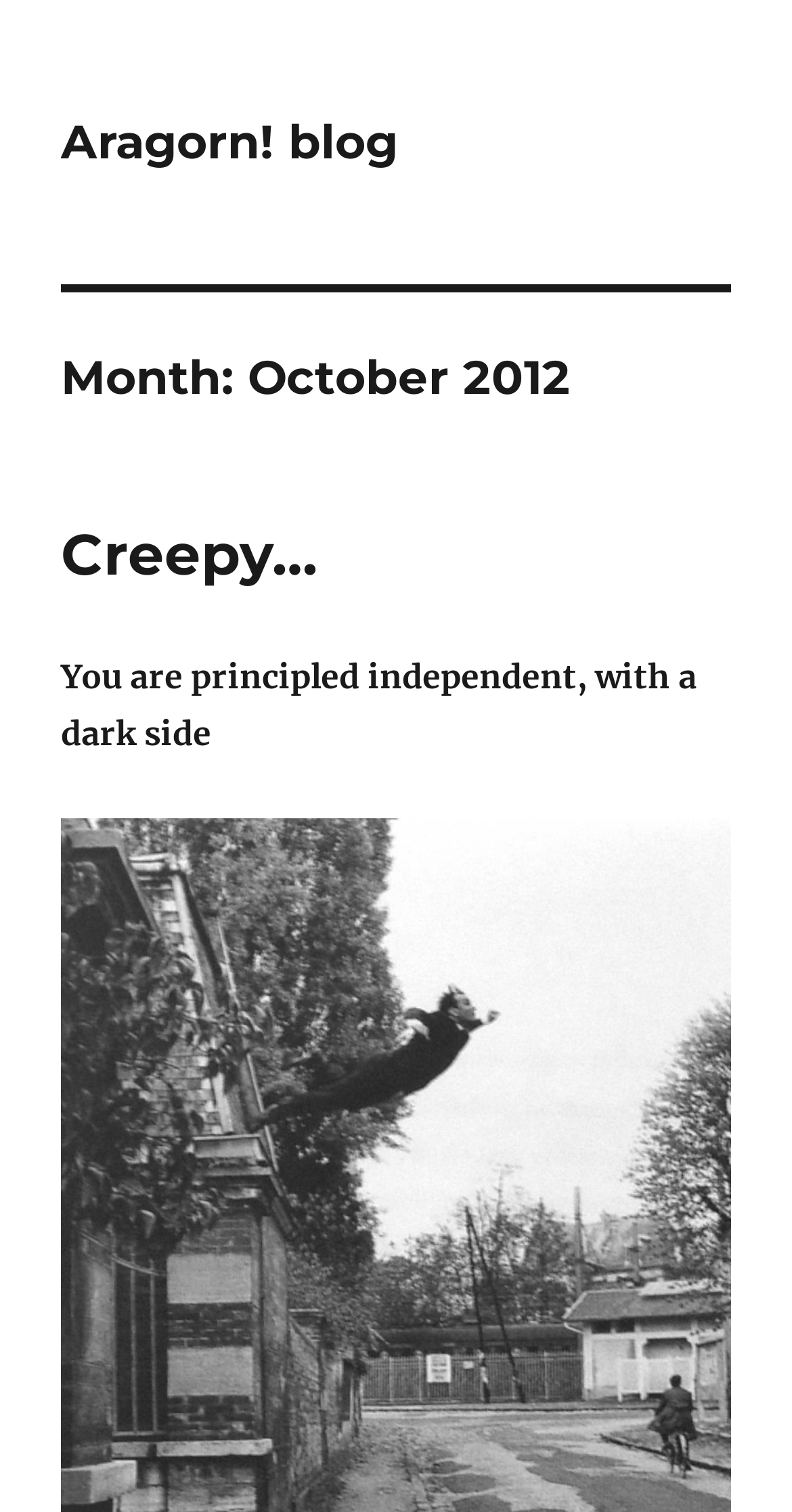How many blog posts are on this page?
Kindly give a detailed and elaborate answer to the question.

I determined the answer by looking at the structure of the webpage, which suggests that there is at least one blog post on this page. The presence of a heading element with the text 'Creepy…' and a static text element with a description of the post implies that there is at least one blog post on this page.